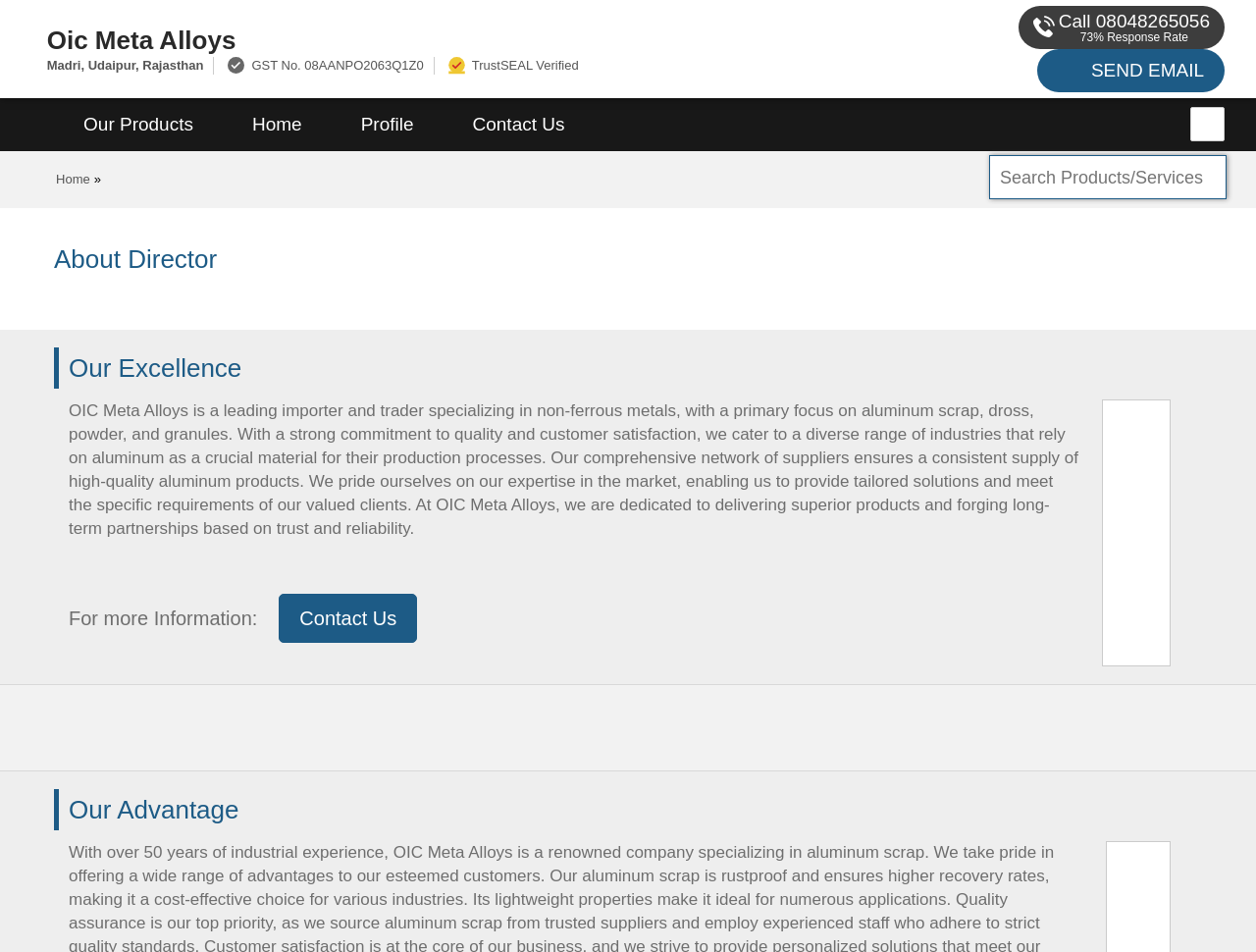Please identify the bounding box coordinates of the element on the webpage that should be clicked to follow this instruction: "Contact the company". The bounding box coordinates should be given as four float numbers between 0 and 1, formatted as [left, top, right, bottom].

[0.239, 0.638, 0.316, 0.661]